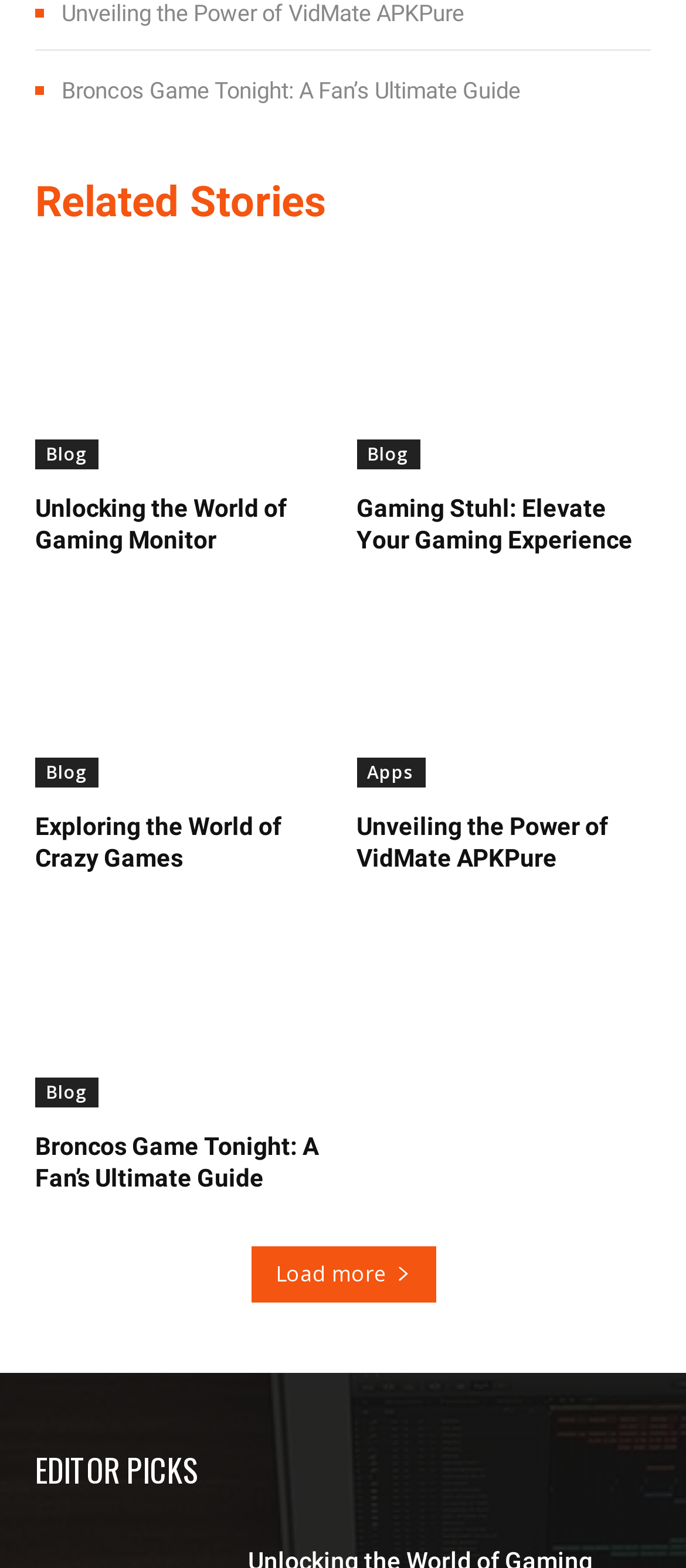Determine the bounding box for the UI element that matches this description: "Blog".

[0.051, 0.687, 0.144, 0.706]